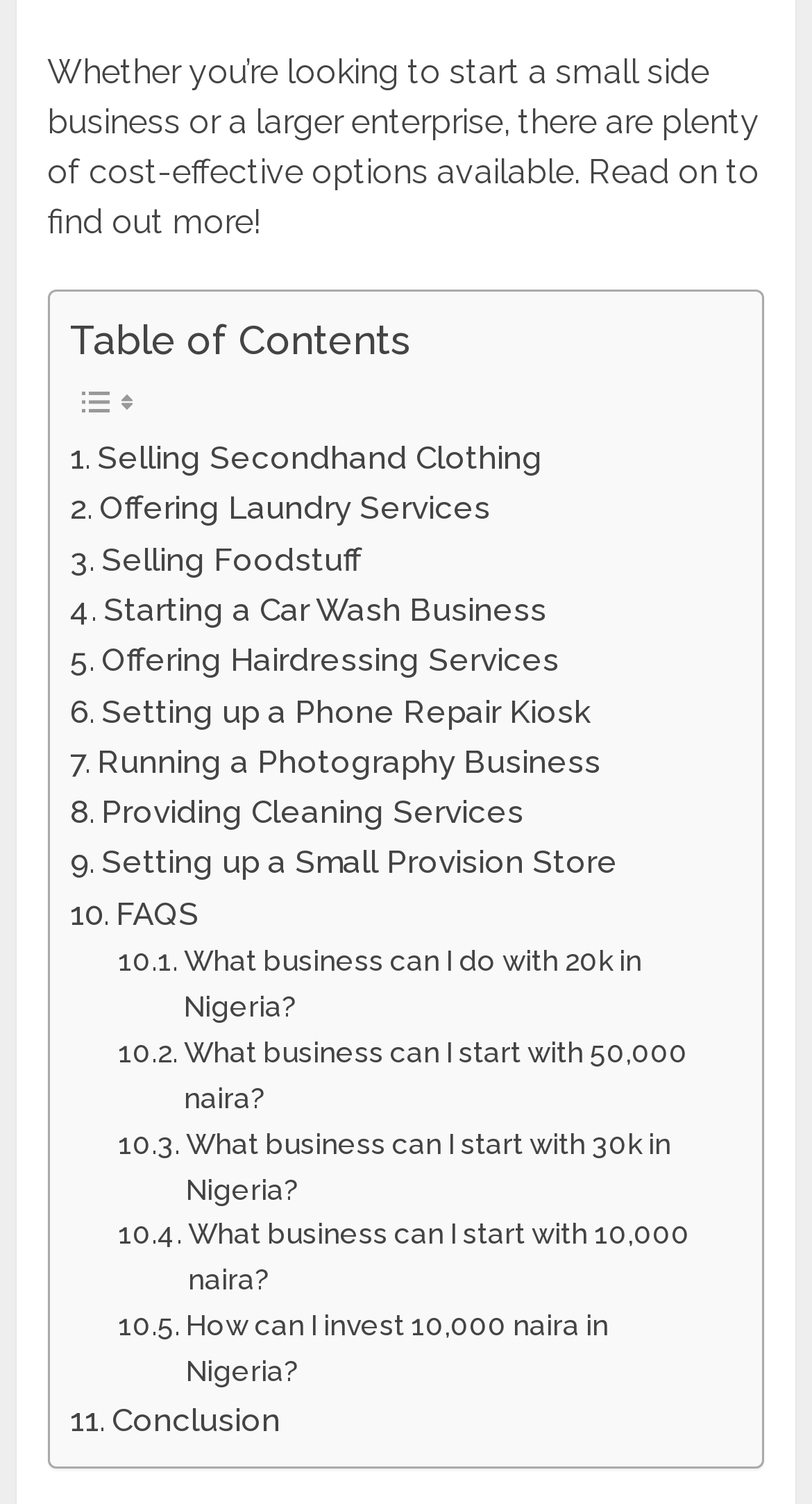Determine the bounding box coordinates of the clickable region to execute the instruction: "Go to 'Conclusion'". The coordinates should be four float numbers between 0 and 1, denoted as [left, top, right, bottom].

[0.087, 0.928, 0.356, 0.962]